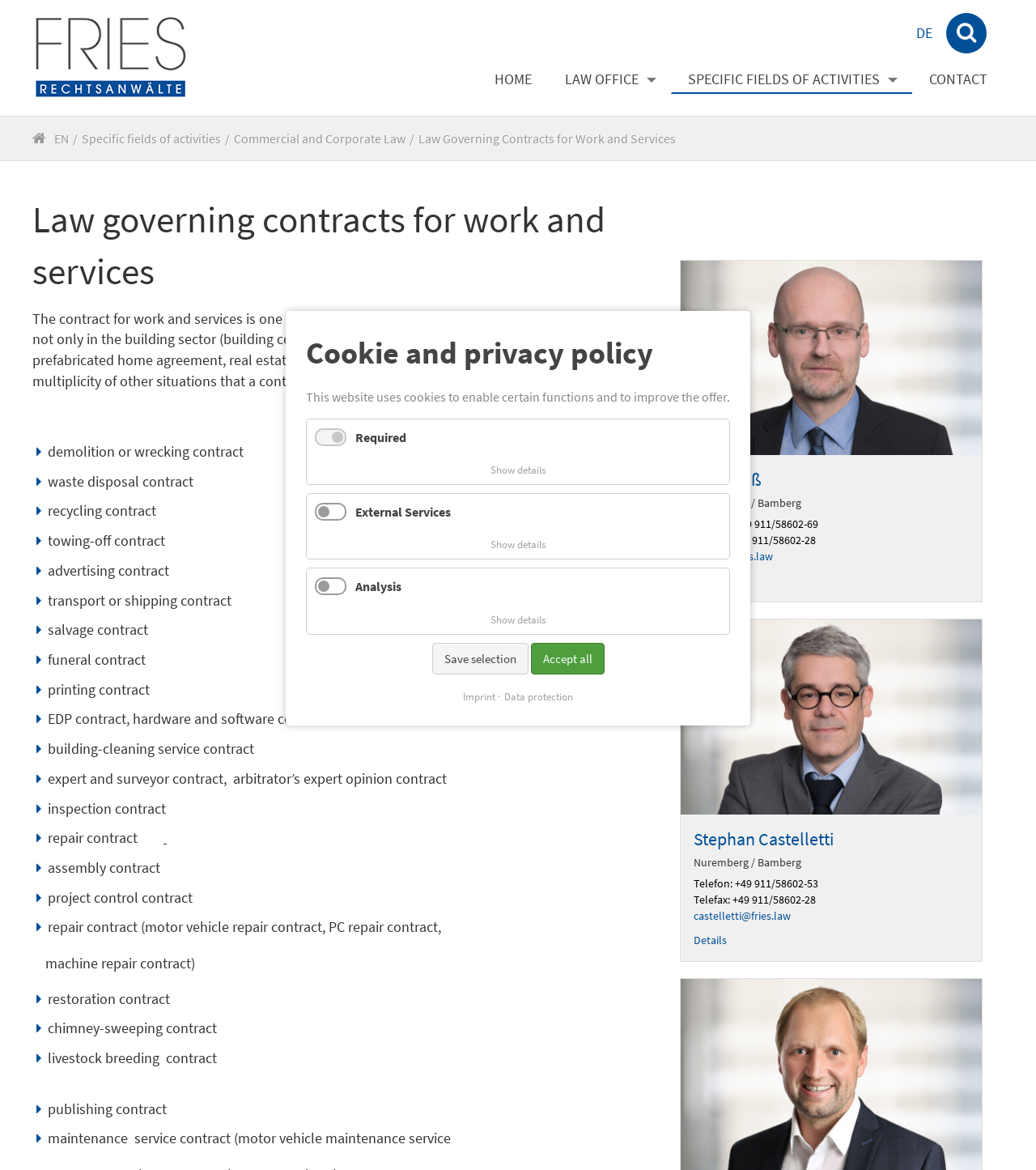Determine the bounding box coordinates of the element that should be clicked to execute the following command: "Contact Stephan Castelletti".

[0.67, 0.776, 0.763, 0.789]